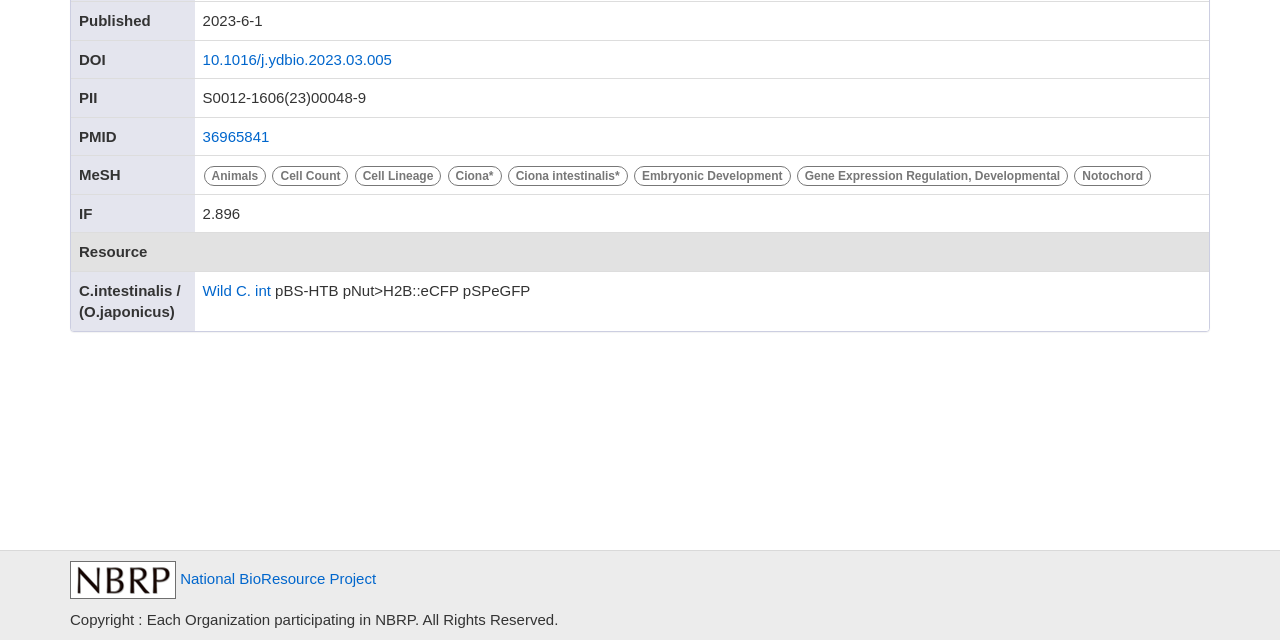Give the bounding box coordinates for the element described as: "Cell Lineage".

[0.276, 0.259, 0.349, 0.286]